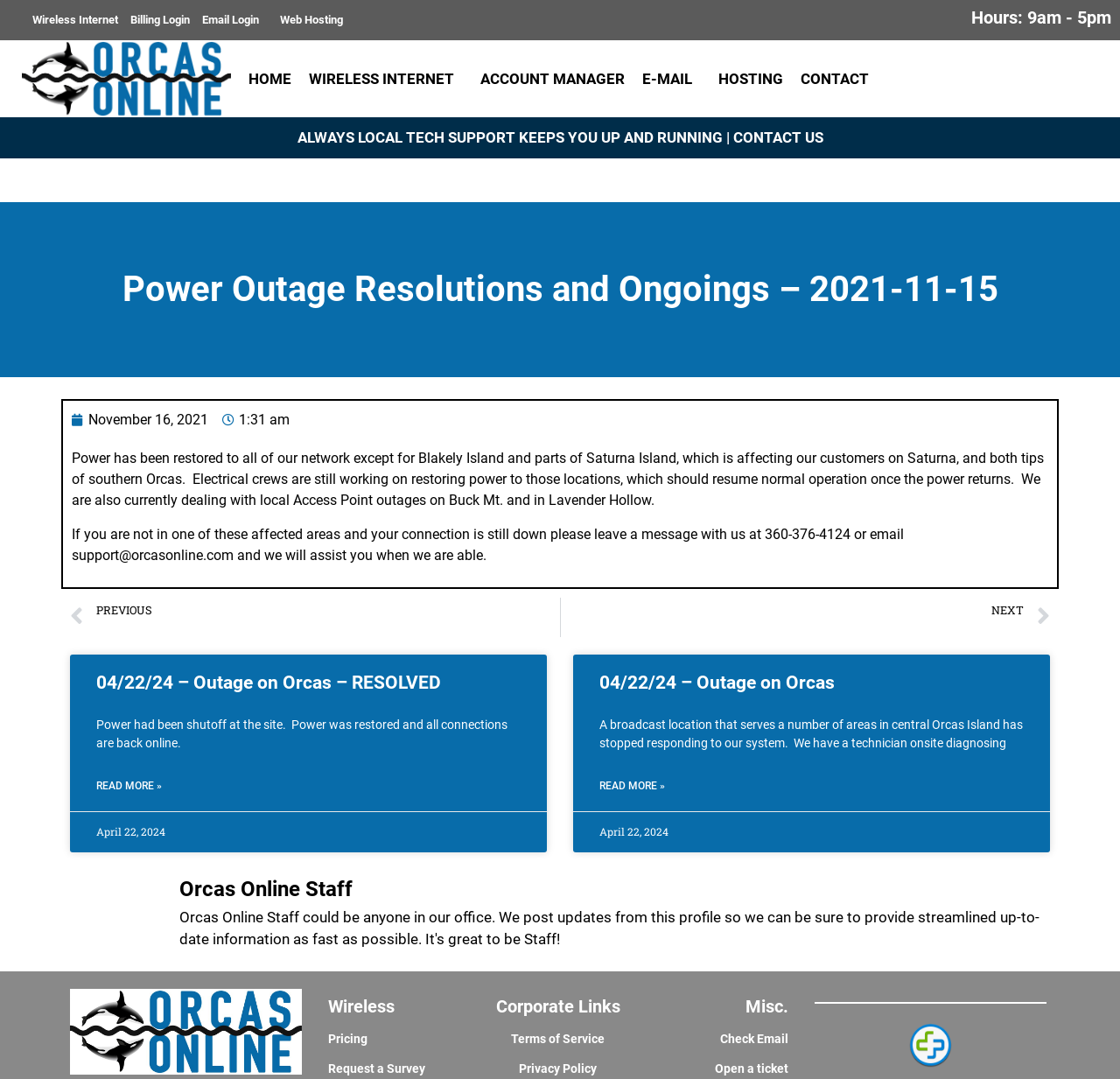How many links are available in the top navigation menu? Observe the screenshot and provide a one-word or short phrase answer.

6